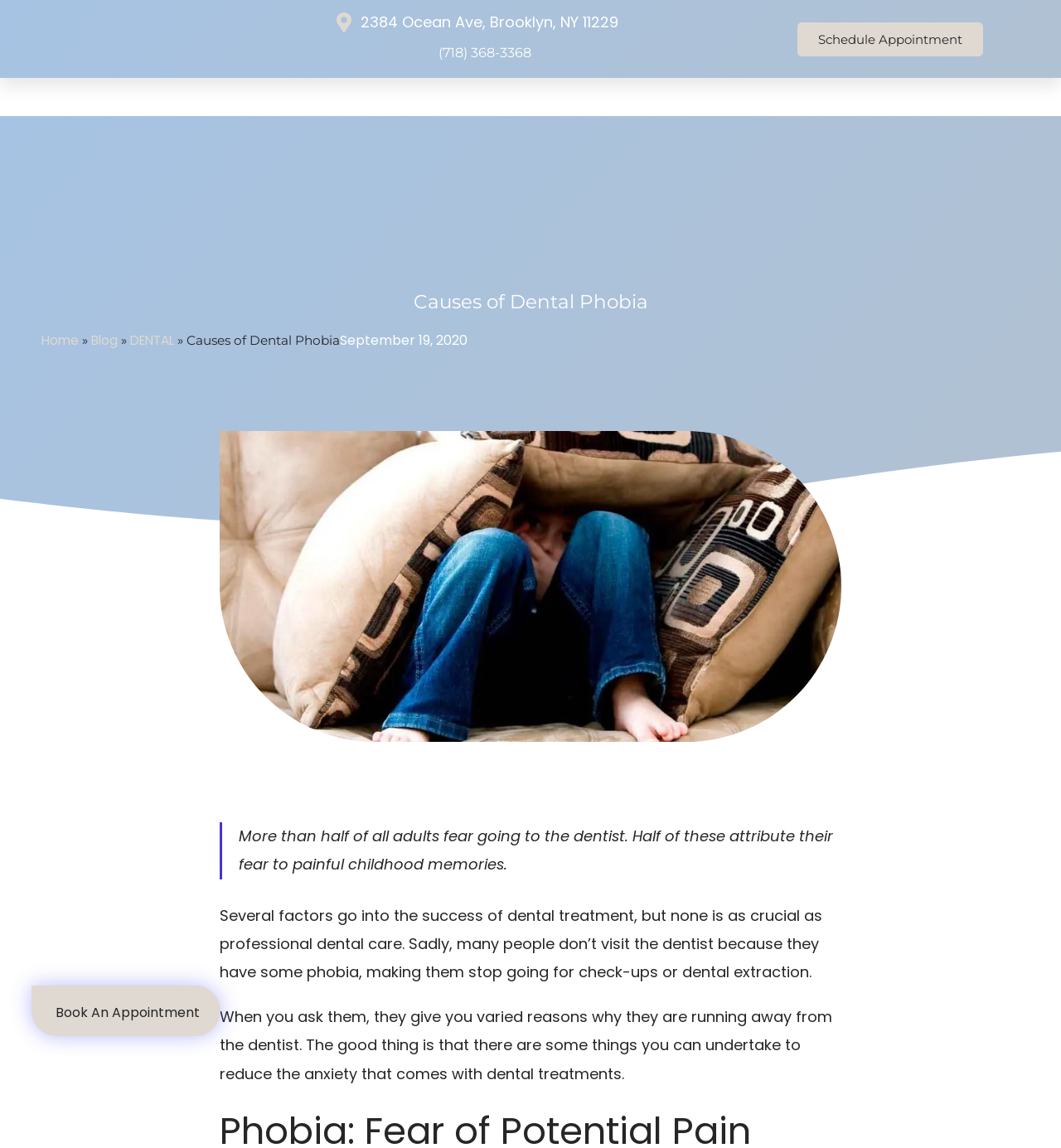What is the address of ECO Dental NY?
Based on the image, give a concise answer in the form of a single word or short phrase.

2384 Ocean Ave, Brooklyn, NY 11229